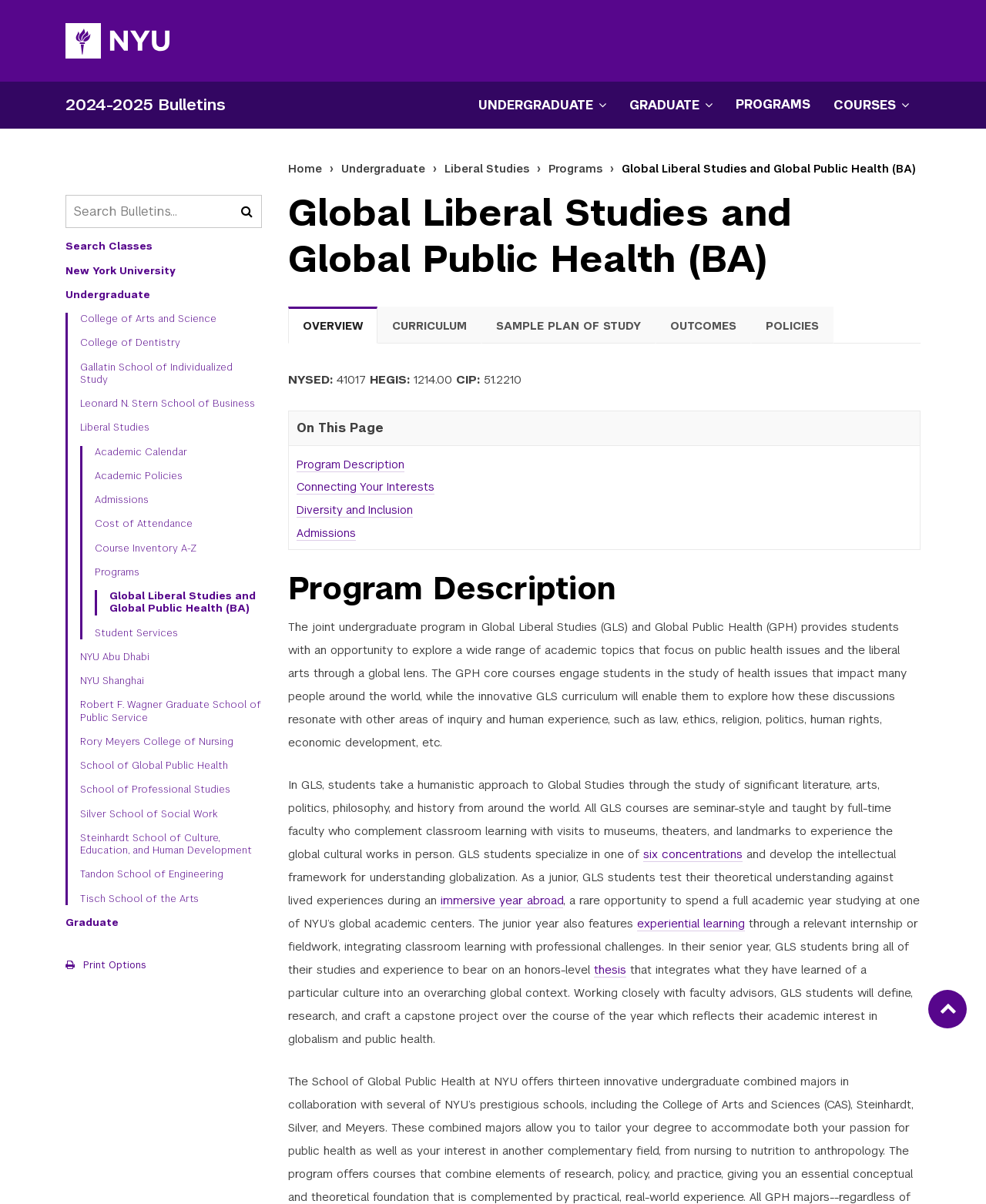What type of learning experience do GLS students have in their junior year?
Look at the image and construct a detailed response to the question.

I found the answer by reading the text on the webpage, which states 'a rare opportunity to spend a full academic year studying at one of NYU’s global academic centers' and 'immersive year abroad'. This text is located in the 'Program Description' section of the webpage.